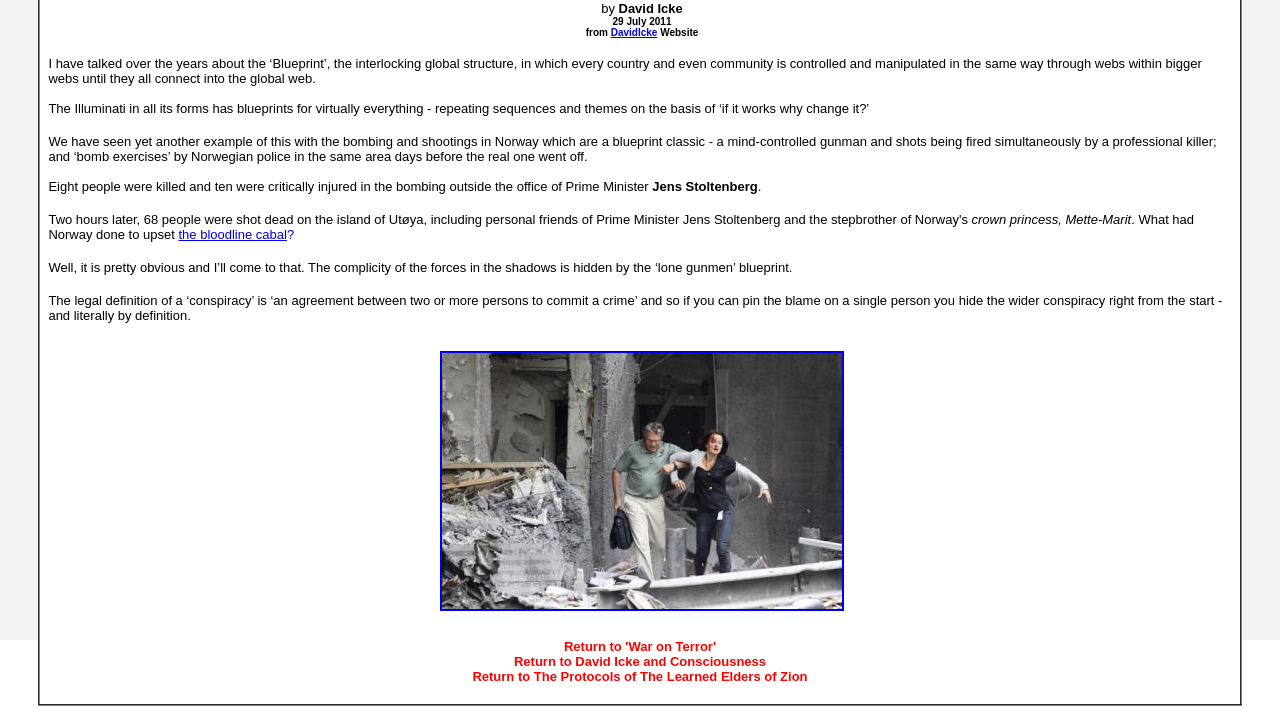Provide the bounding box coordinates for the UI element described in this sentence: "Return to 'War on Terror'". The coordinates should be four float values between 0 and 1, i.e., [left, top, right, bottom].

[0.441, 0.883, 0.559, 0.903]